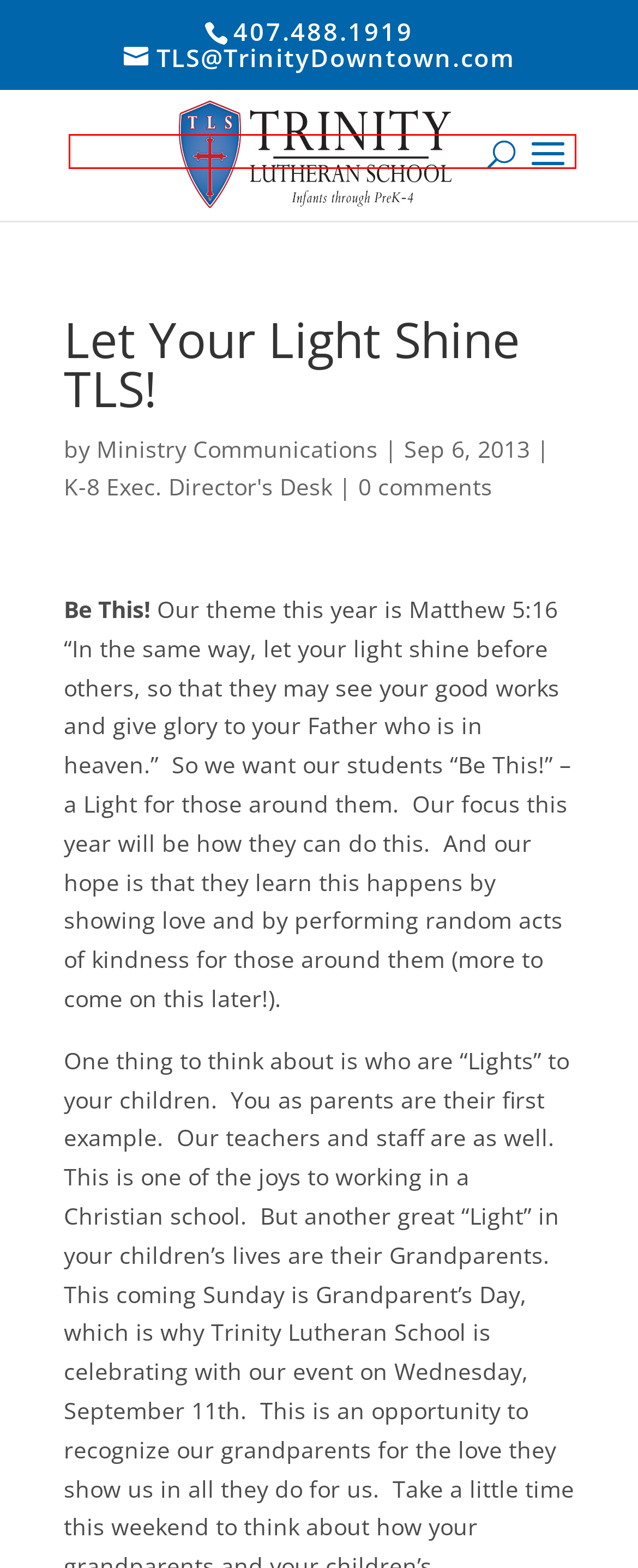A screenshot of a webpage is given with a red bounding box around a UI element. Choose the description that best matches the new webpage shown after clicking the element within the red bounding box. Here are the candidates:
A. Interactive Cooking Demo in the Garden of Discovery Classroom | Trinity Lutheran School
B. Real. Present. God. at Trinity Downtown | Trinity Downtown
C. K-8 Exec. Director’s Desk | Trinity Lutheran School
D. Child Development Center | Trinity Lutheran School
E. The Mission of Trinity Downtown | Trinity Lutheran School
F. Admissions | Trinity Lutheran School
G. Trinity Downtown | Trinity Lutheran School
H. Trinity Lutheran School | Infants through PreK-4

H